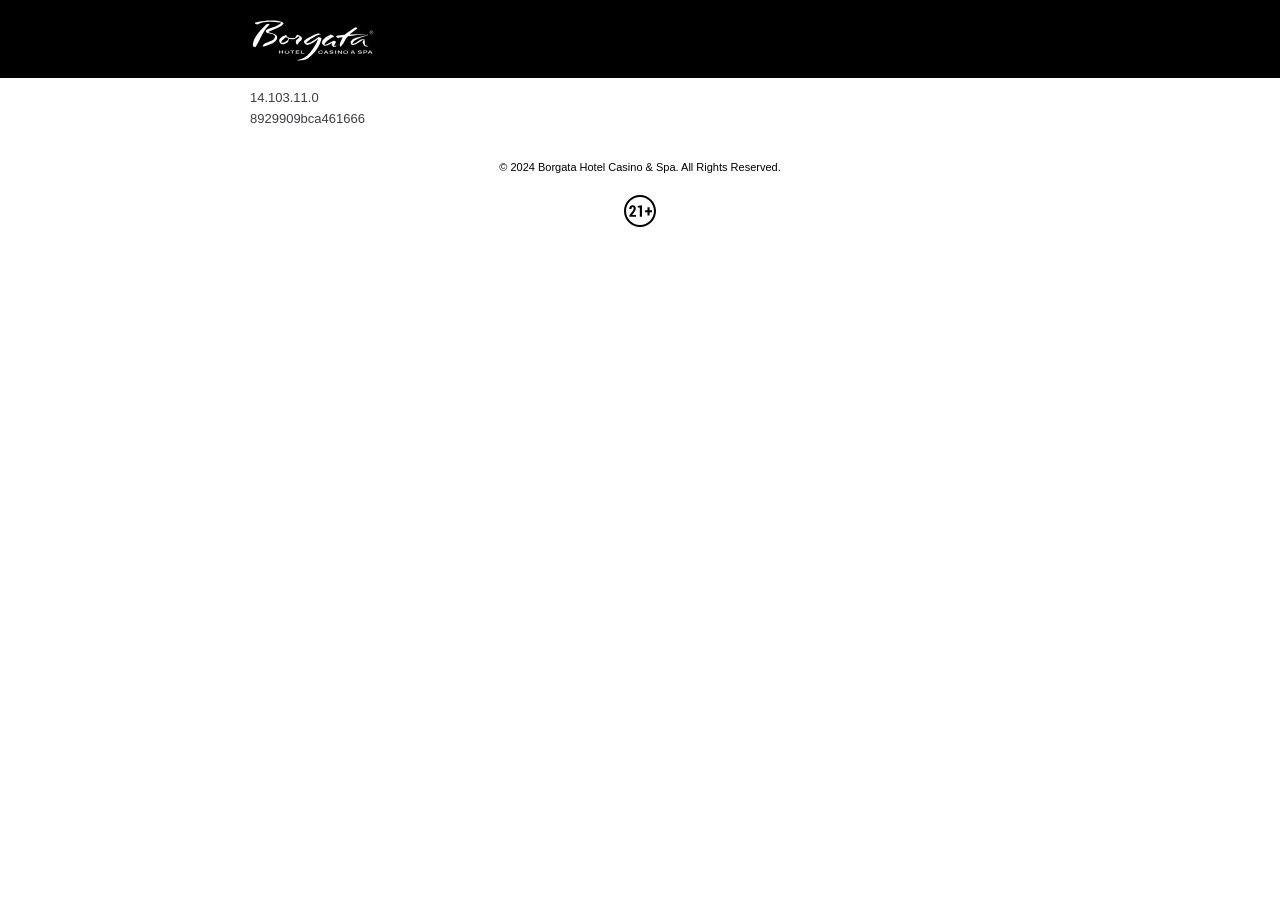Using the details from the image, please elaborate on the following question: What is the position of the logo?

The logo is located at the top left corner of the webpage, with its bounding box coordinates being [0.195, 0.022, 0.294, 0.068].